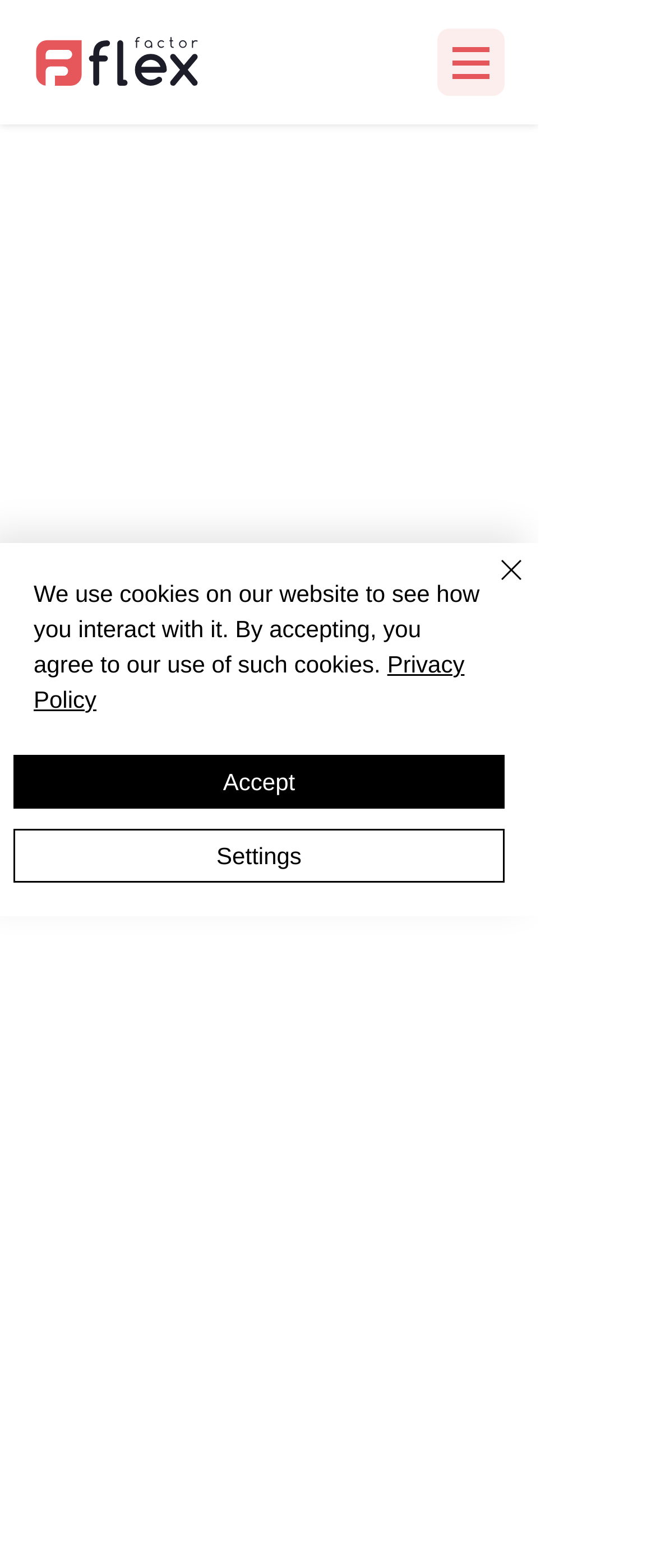How many buttons are in the navigation menu?
Based on the image, answer the question with a single word or brief phrase.

At least 1